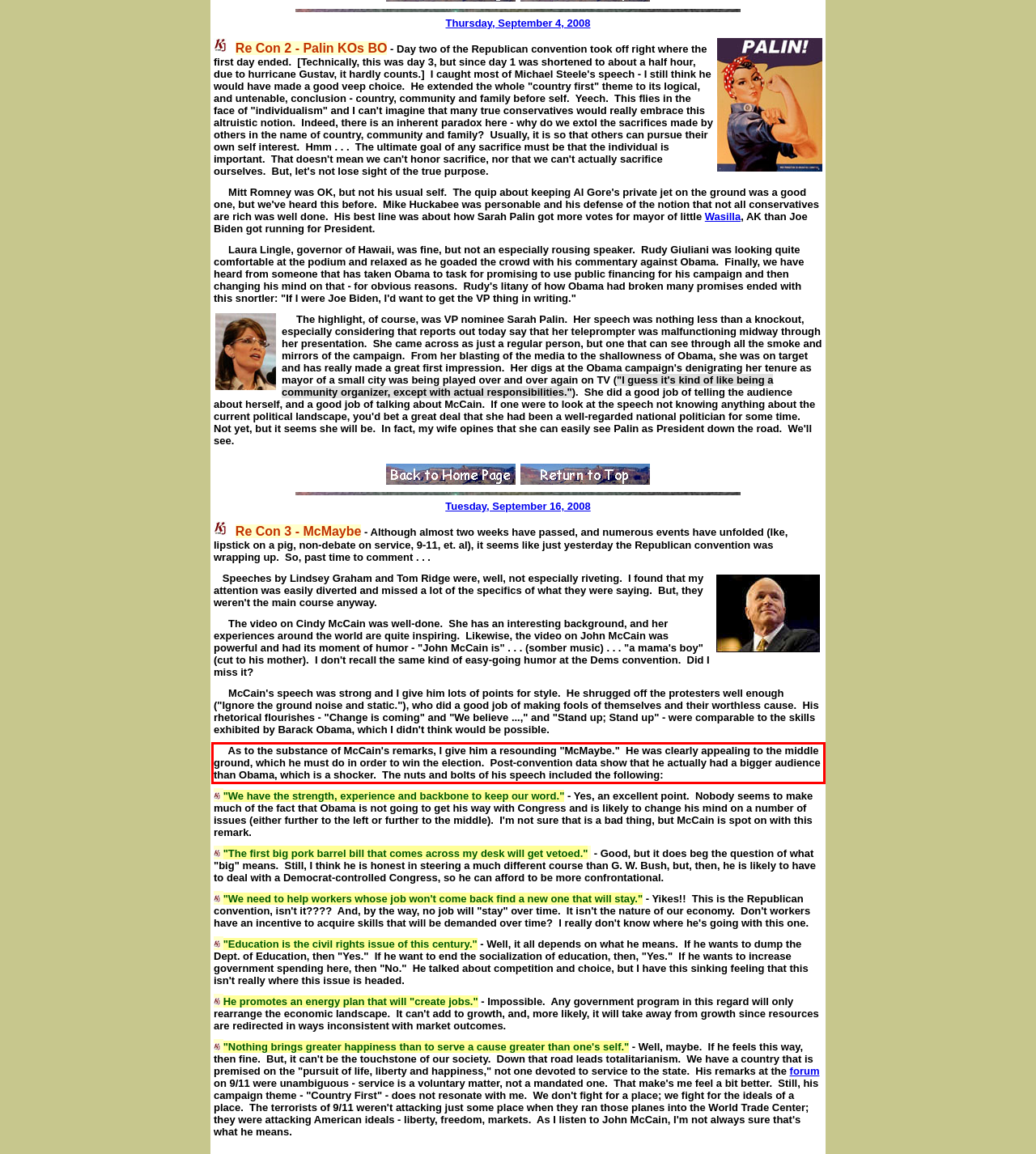Observe the screenshot of the webpage, locate the red bounding box, and extract the text content within it.

As to the substance of McCain's remarks, I give him a resounding "McMaybe." He was clearly appealing to the middle ground, which he must do in order to win the election. Post-convention data show that he actually had a bigger audience than Obama, which is a shocker. The nuts and bolts of his speech included the following: